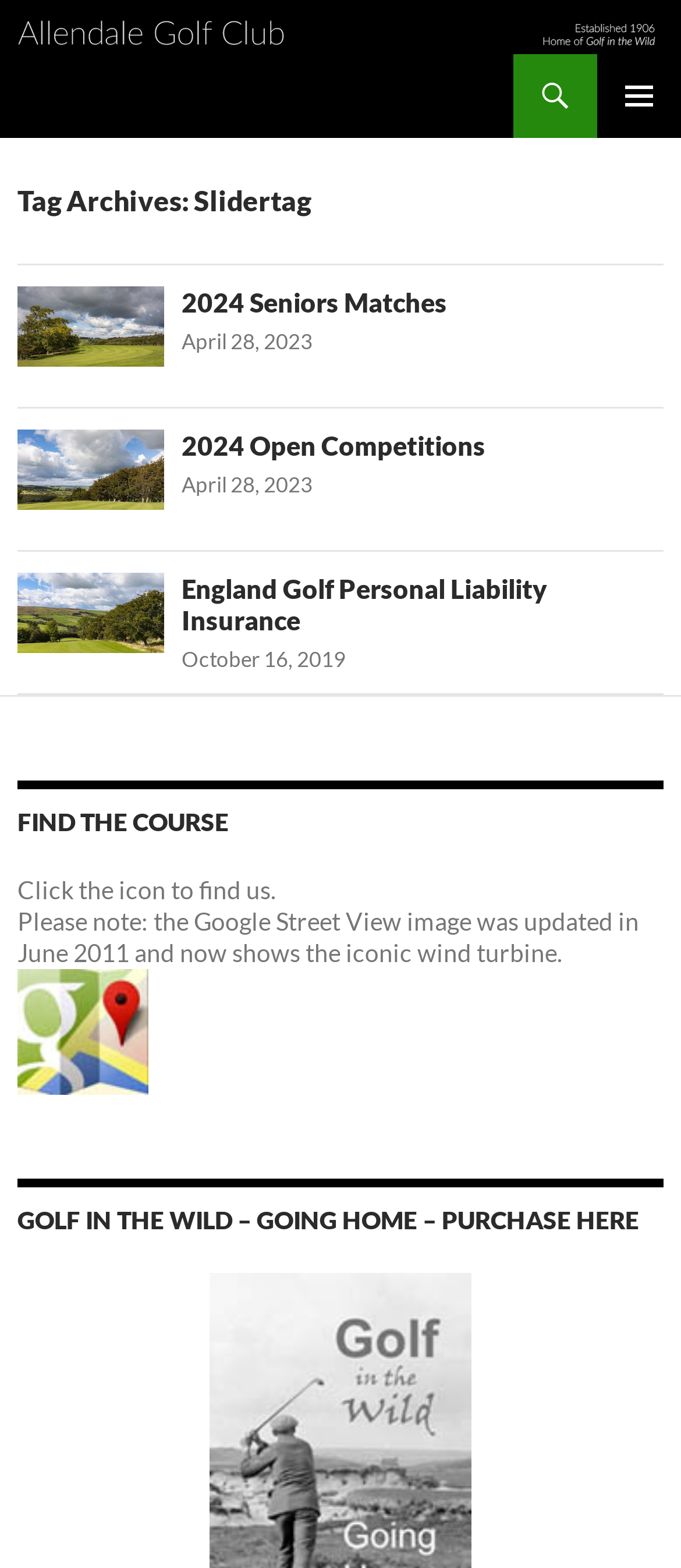What is the date of the 'England Golf Personal Liability Insurance' article?
Carefully analyze the image and provide a thorough answer to the question.

The date of the 'England Golf Personal Liability Insurance' article can be found by looking at the time element associated with the article, which says 'October 16, 2019'.